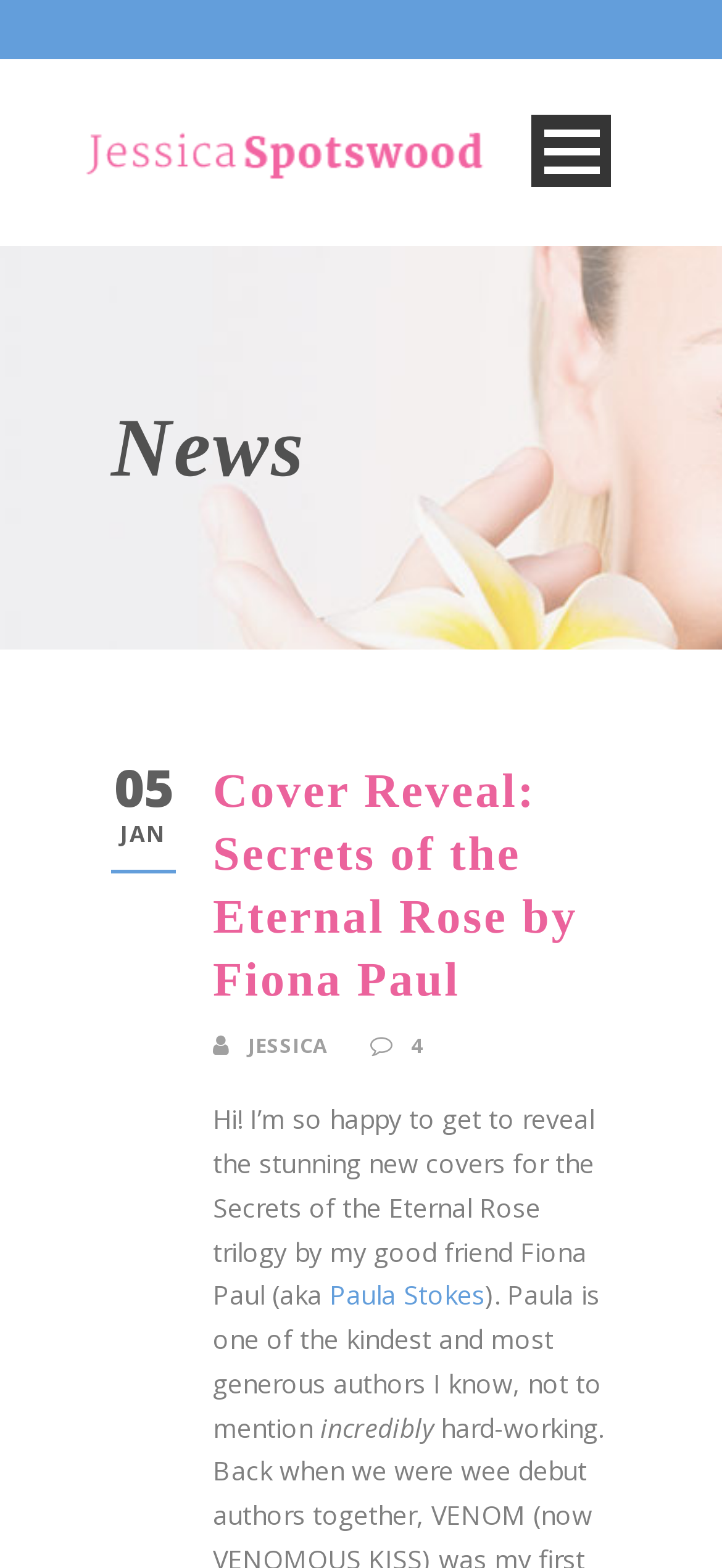Please predict the bounding box coordinates of the element's region where a click is necessary to complete the following instruction: "Open the menu". The coordinates should be represented by four float numbers between 0 and 1, i.e., [left, top, right, bottom].

[0.736, 0.074, 0.846, 0.12]